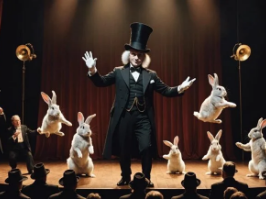What is the audience doing in the image?
Look at the screenshot and respond with a single word or phrase.

Watching in awe